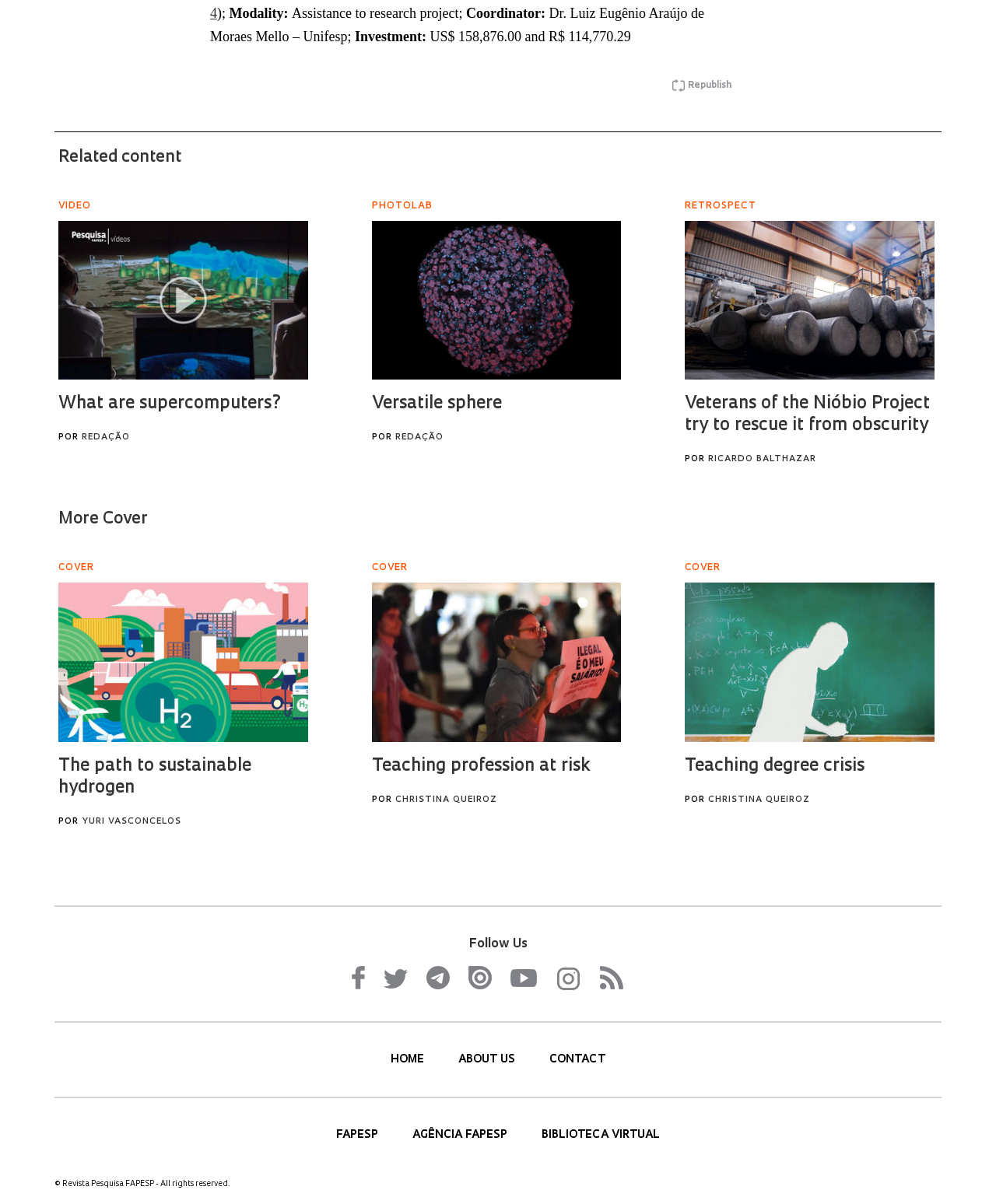What social media platforms can you follow the webpage on?
Based on the visual information, provide a detailed and comprehensive answer.

The answer can be found in the section 'Follow Us' at the bottom of the webpage, which lists the social media platforms that the webpage can be followed on.